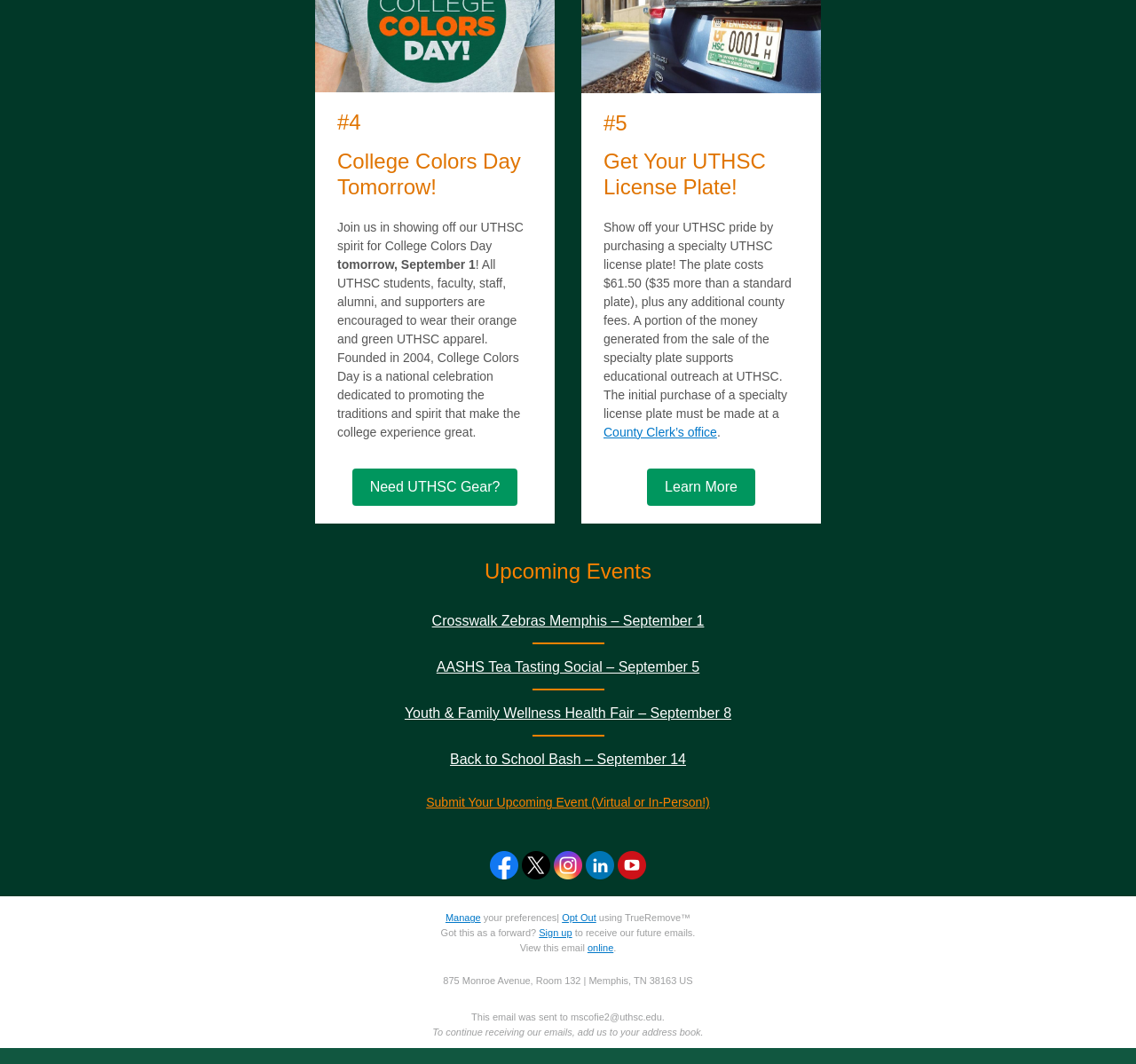Extract the bounding box for the UI element that matches this description: "Need UTHSC Gear?".

[0.31, 0.44, 0.456, 0.475]